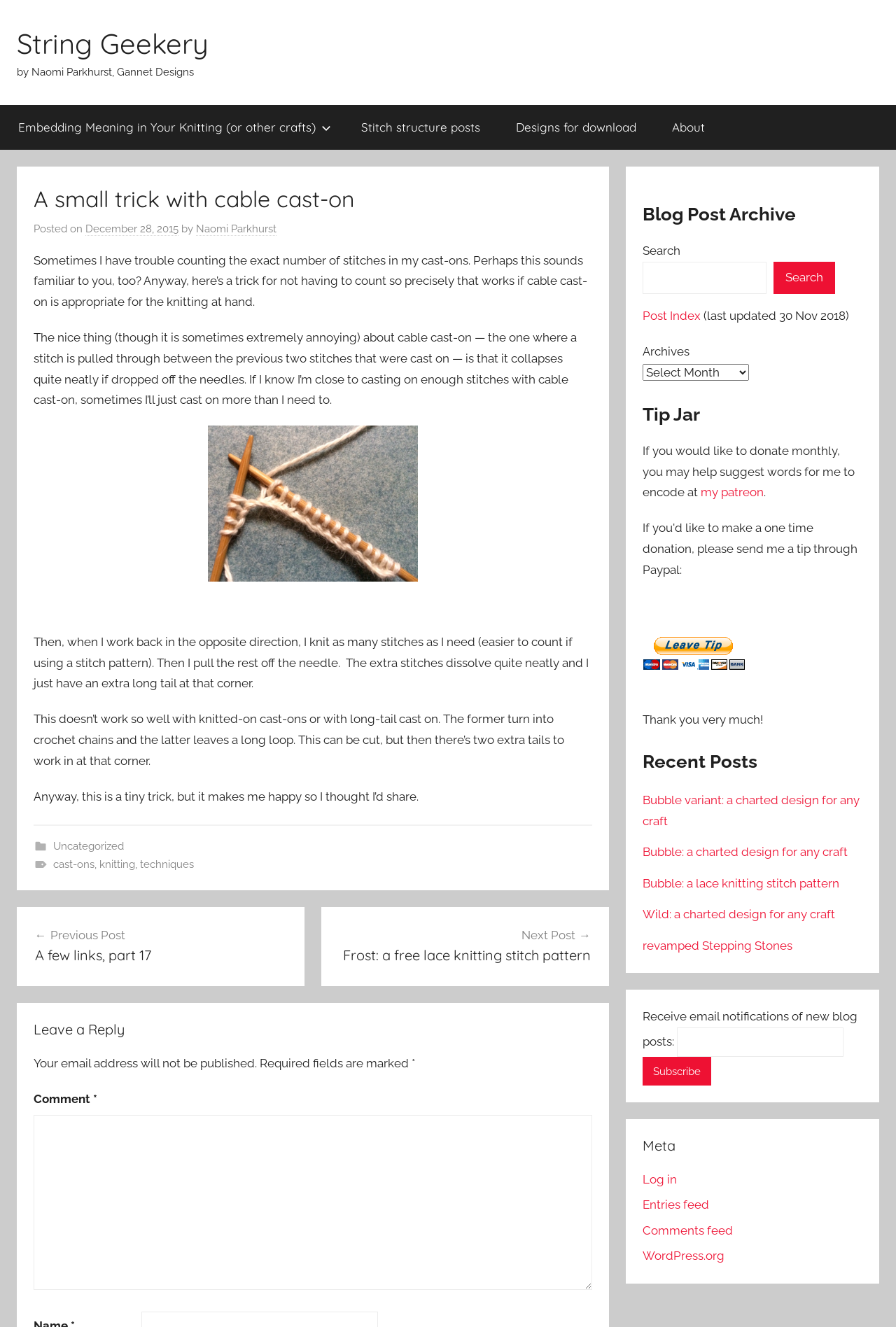What is the date of this blog post?
Answer briefly with a single word or phrase based on the image.

December 28, 2015